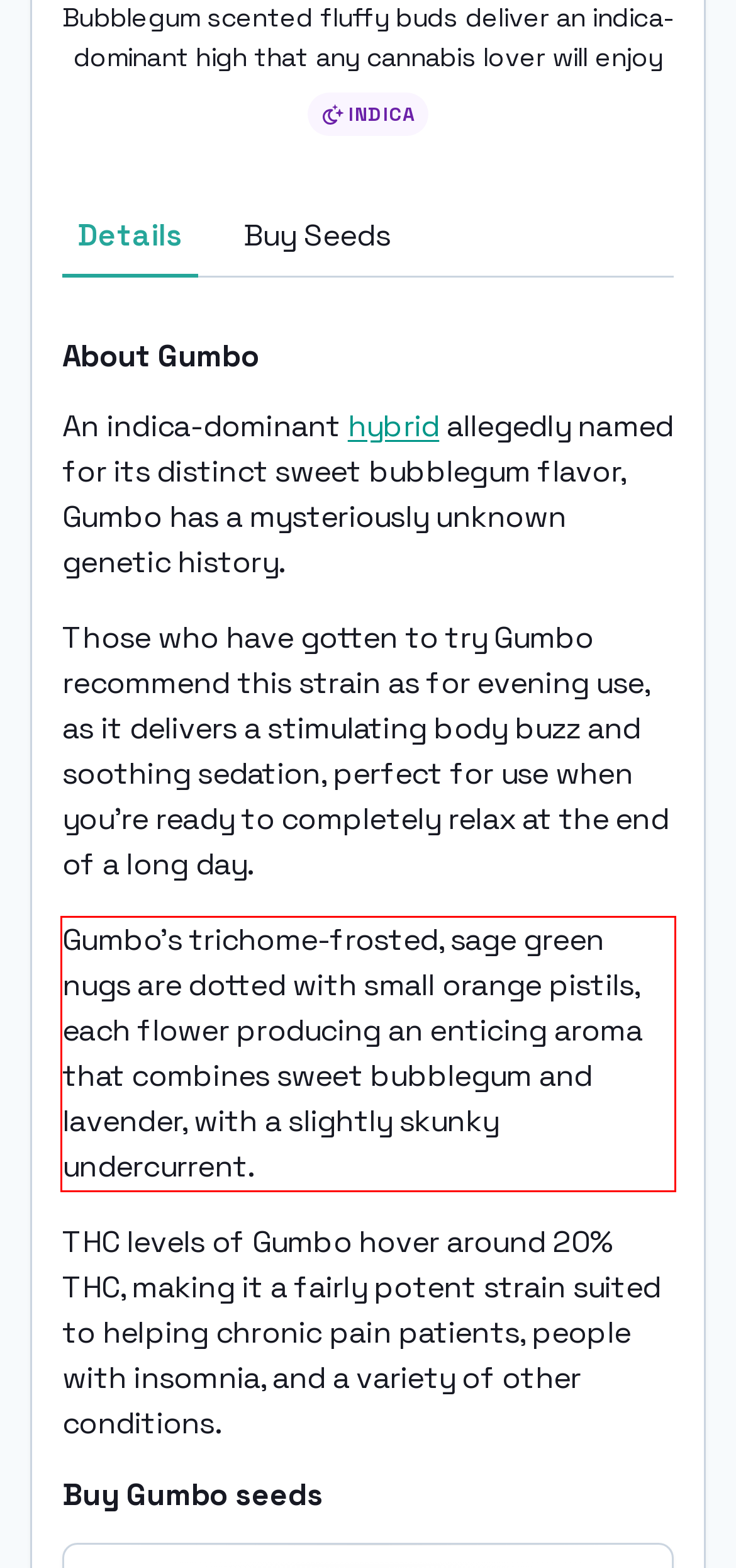Please perform OCR on the text content within the red bounding box that is highlighted in the provided webpage screenshot.

Gumbo's trichome-frosted, sage green nugs are dotted with small orange pistils, each flower producing an enticing aroma that combines sweet bubblegum and lavender, with a slightly skunky undercurrent.